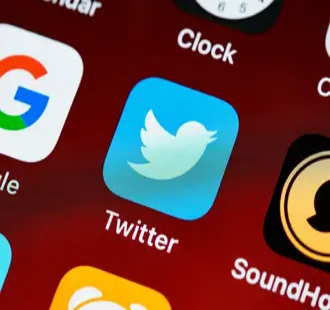What is the color of the background surrounding the app icons?
Please provide a single word or phrase as the answer based on the screenshot.

Deep red